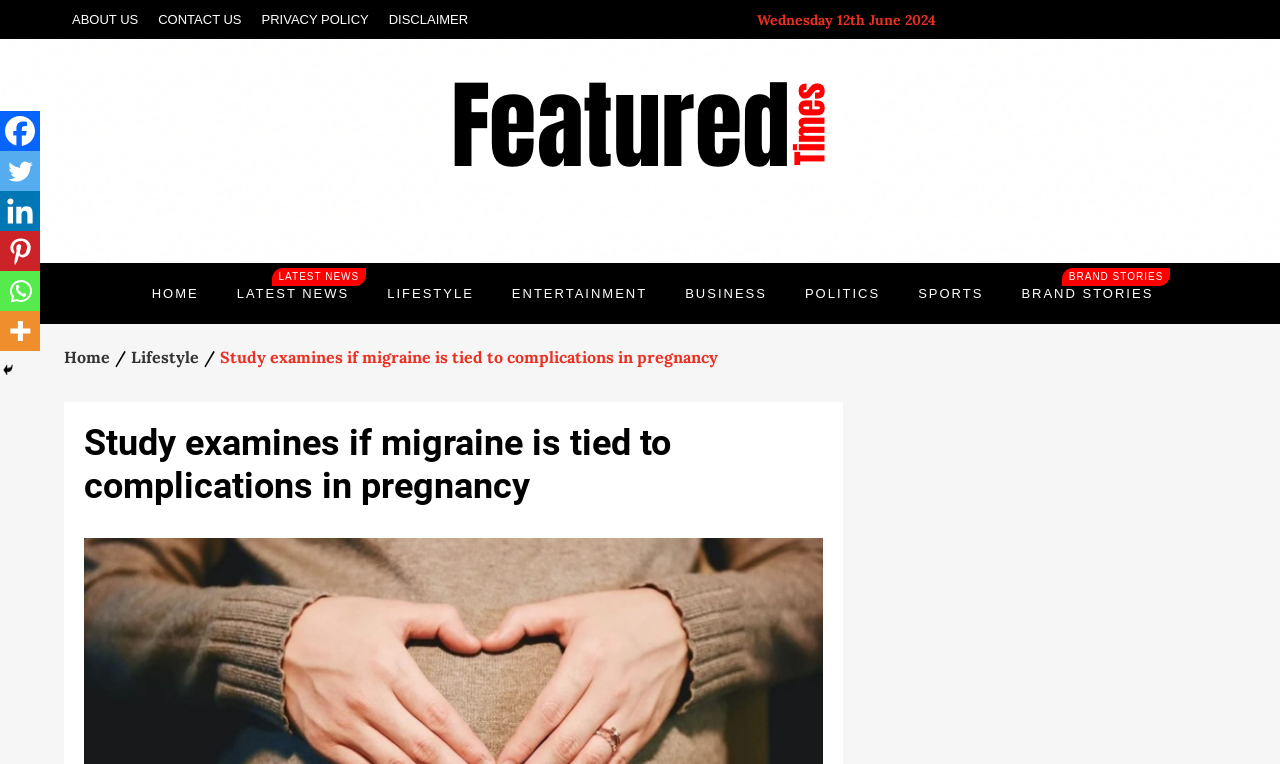Can you identify the bounding box coordinates of the clickable region needed to carry out this instruction: 'Read Latest Indian News'? The coordinates should be four float numbers within the range of 0 to 1, stated as [left, top, right, bottom].

[0.451, 0.284, 0.549, 0.308]